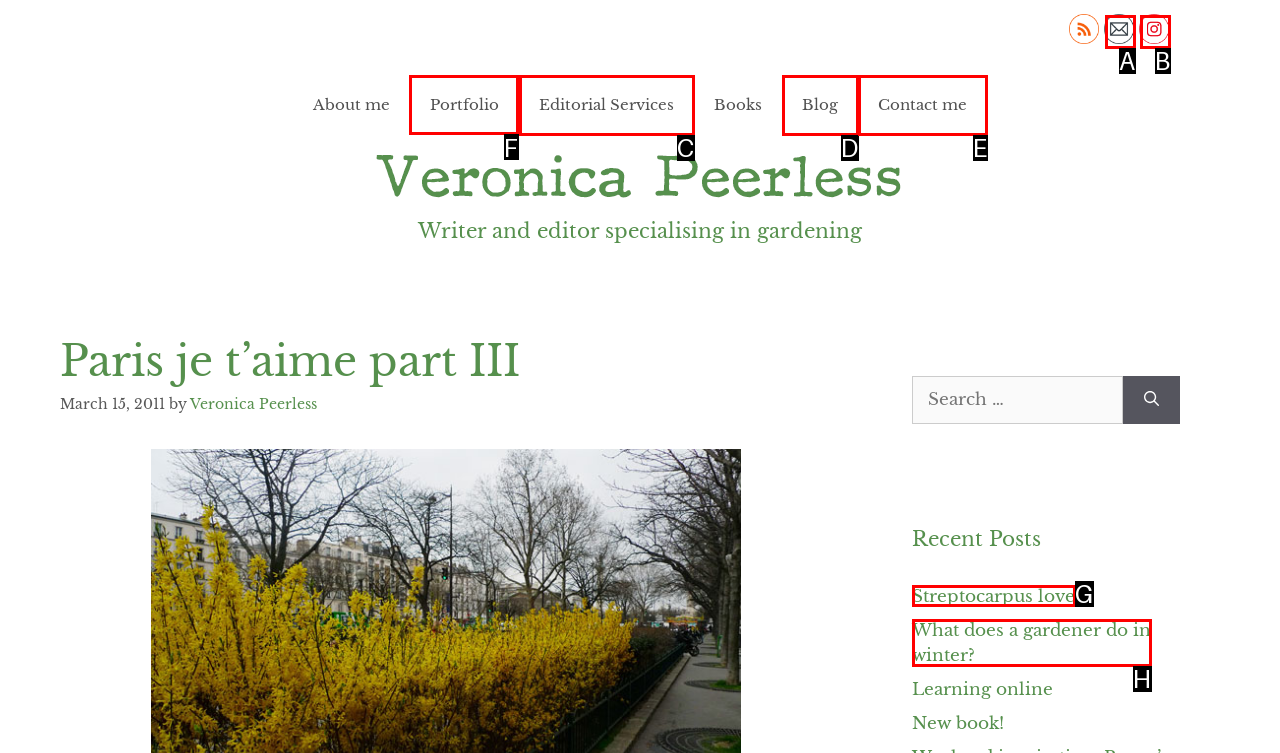Point out which UI element to click to complete this task: View Veronica Peerless' portfolio
Answer with the letter corresponding to the right option from the available choices.

F